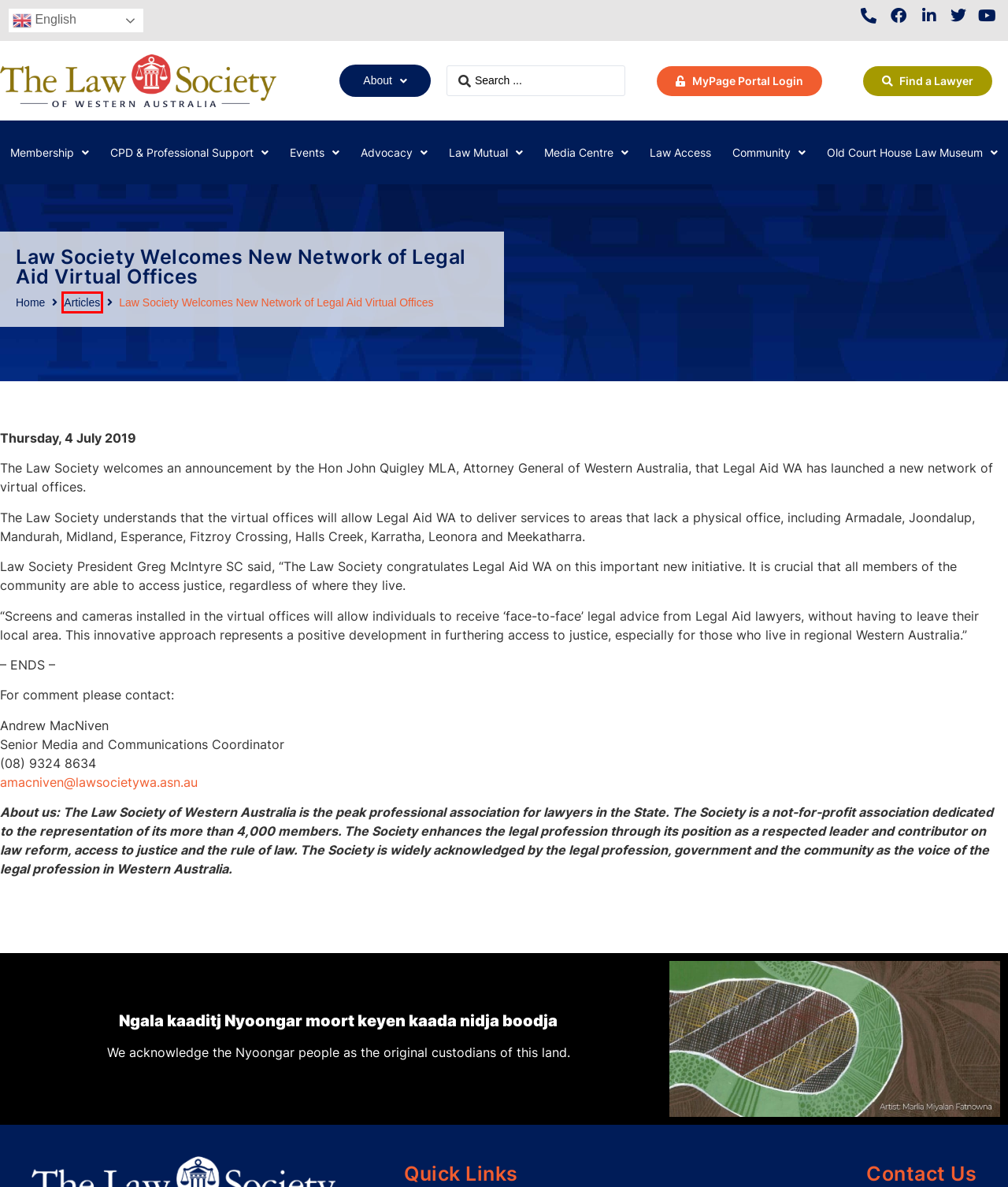Given a webpage screenshot with a red bounding box around a particular element, identify the best description of the new webpage that will appear after clicking on the element inside the red bounding box. Here are the candidates:
A. Media Centre | Law Society of Western Australia
B. Law Access | Law Society of Western Australia
C. Home | Law Society of Western Australia
D. Membership | Law Society of Western Australia
E. Events Main | Law Society of Western Australia
F. About | Law Society of Western Australia
G. Latest News | Law Society of Western Australia
H. CPD & Professional Support | Law Society of Western Australia

G